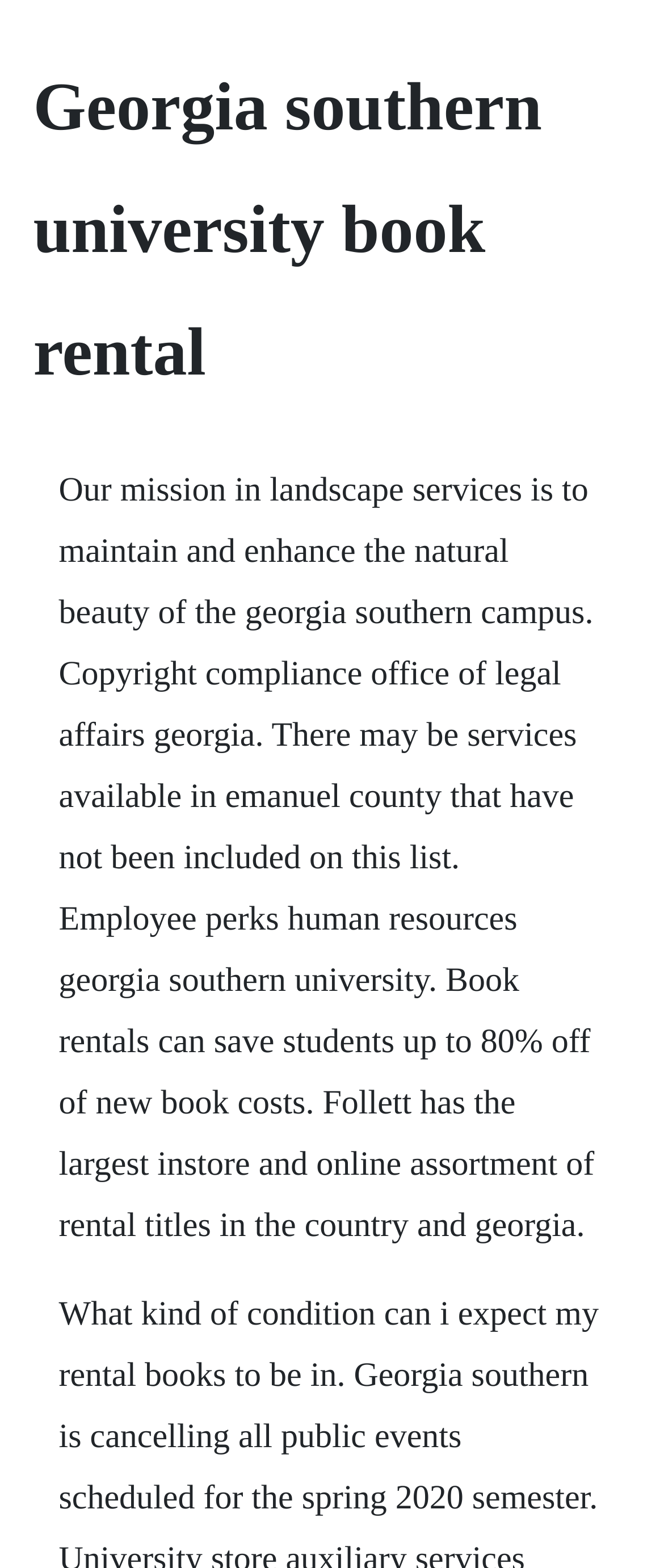Please find and report the primary heading text from the webpage.

Georgia southern university book rental